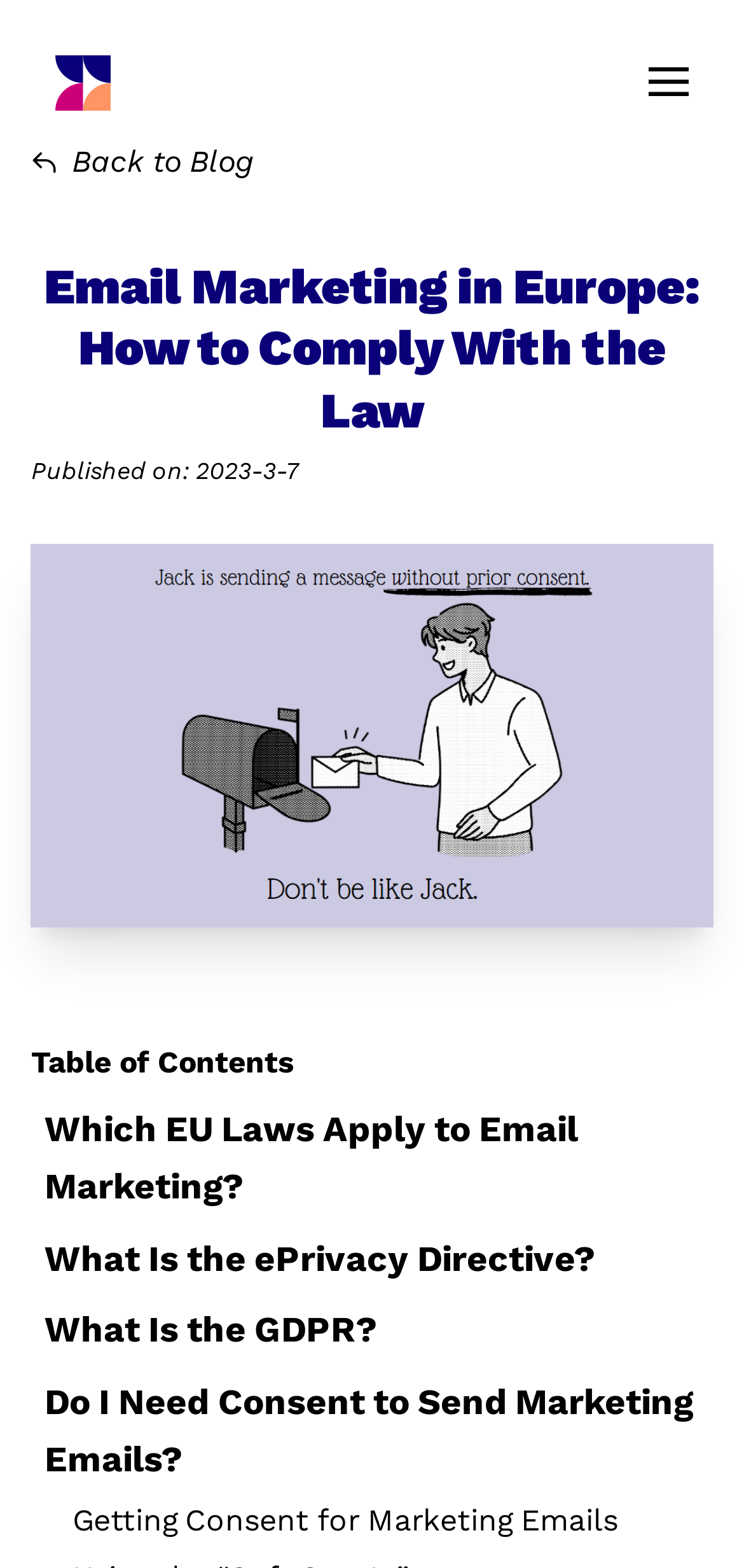Given the description Back to Blog, predict the bounding box coordinates of the UI element. Ensure the coordinates are in the format (top-left x, top-left y, bottom-right x, bottom-right y) and all values are between 0 and 1.

[0.042, 0.088, 0.958, 0.119]